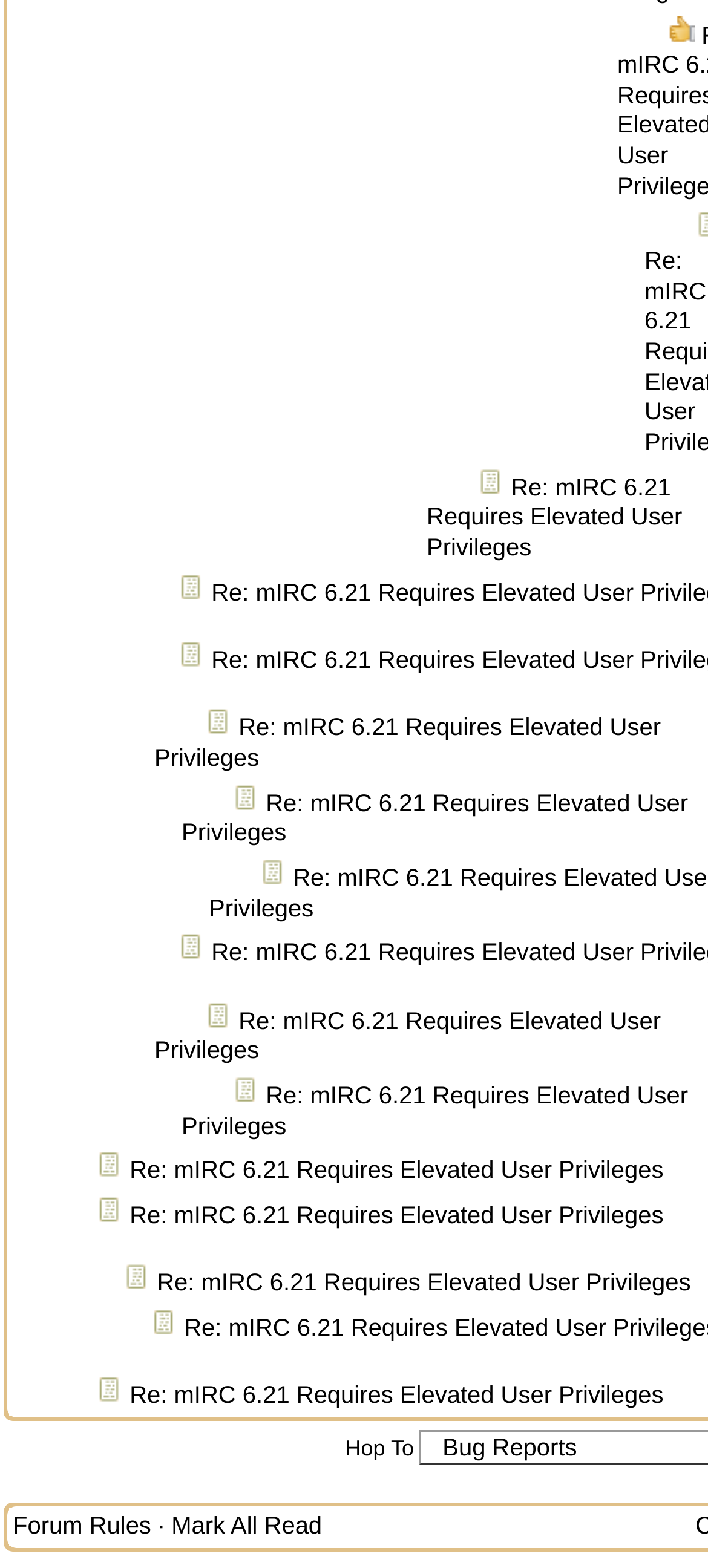Pinpoint the bounding box coordinates for the area that should be clicked to perform the following instruction: "View thread 'Re: mIRC 6.21 Requires Elevated User Privileges'".

[0.603, 0.302, 0.964, 0.358]